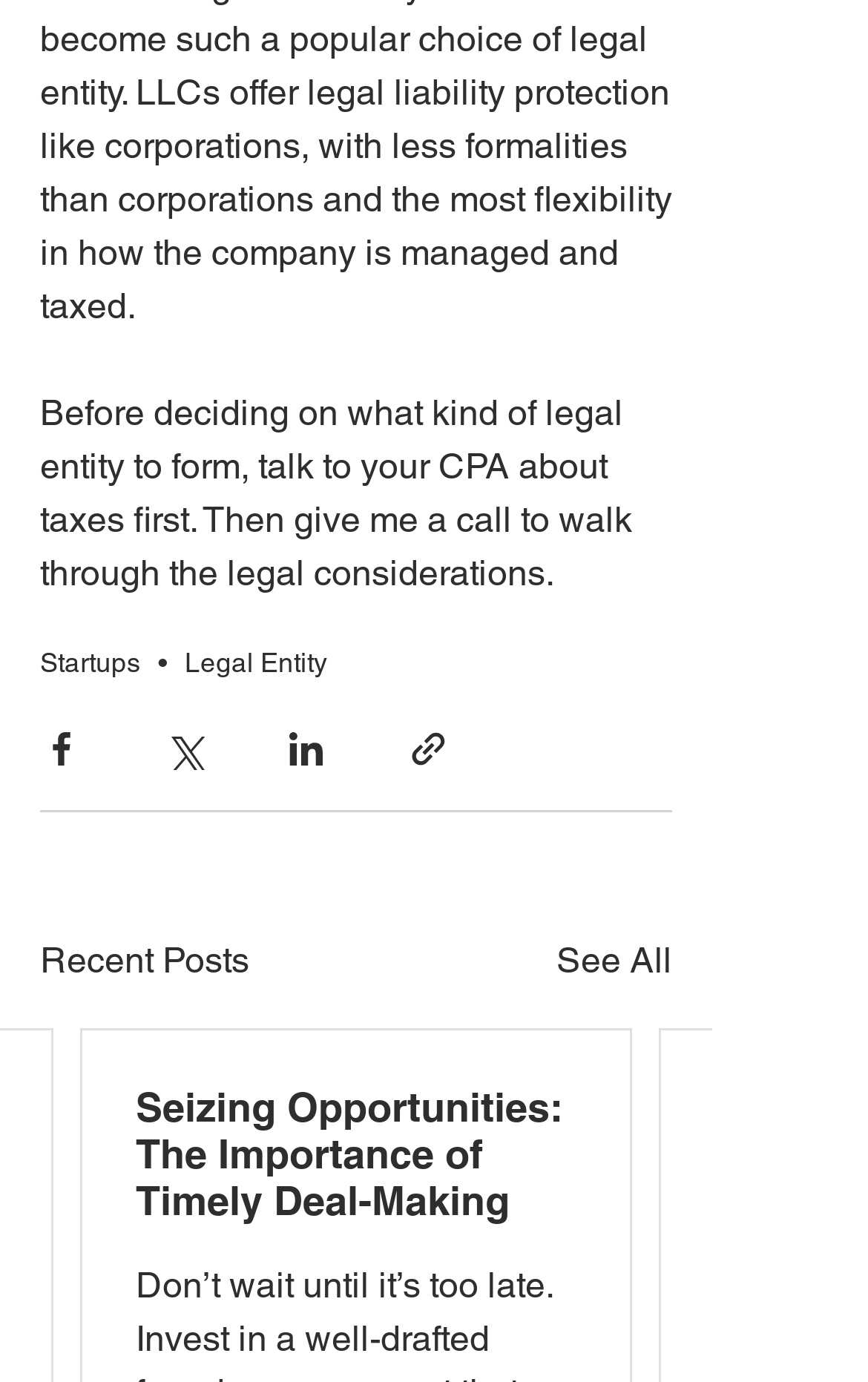Please determine the bounding box coordinates of the section I need to click to accomplish this instruction: "Click on the 'Legal Entity' link".

[0.213, 0.469, 0.377, 0.492]